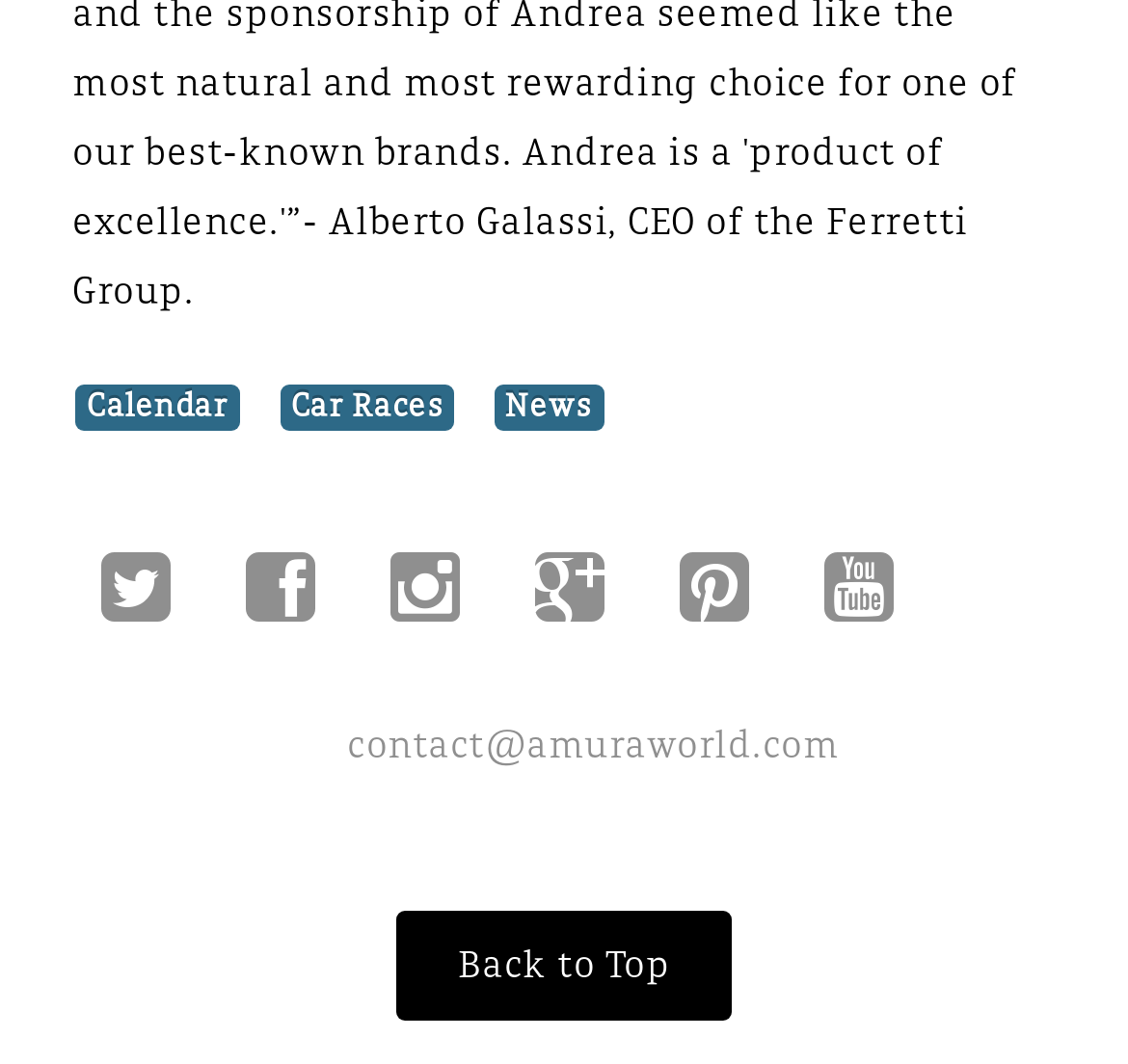Calculate the bounding box coordinates for the UI element based on the following description: "Back to Top". Ensure the coordinates are four float numbers between 0 and 1, i.e., [left, top, right, bottom].

[0.352, 0.857, 0.648, 0.96]